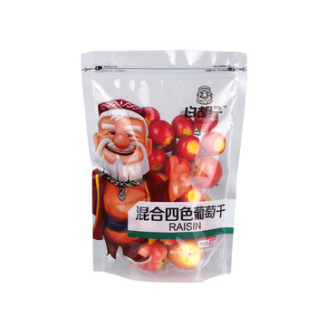What is the character on the packaging?
From the image, respond using a single word or phrase.

A cheerful bearded man